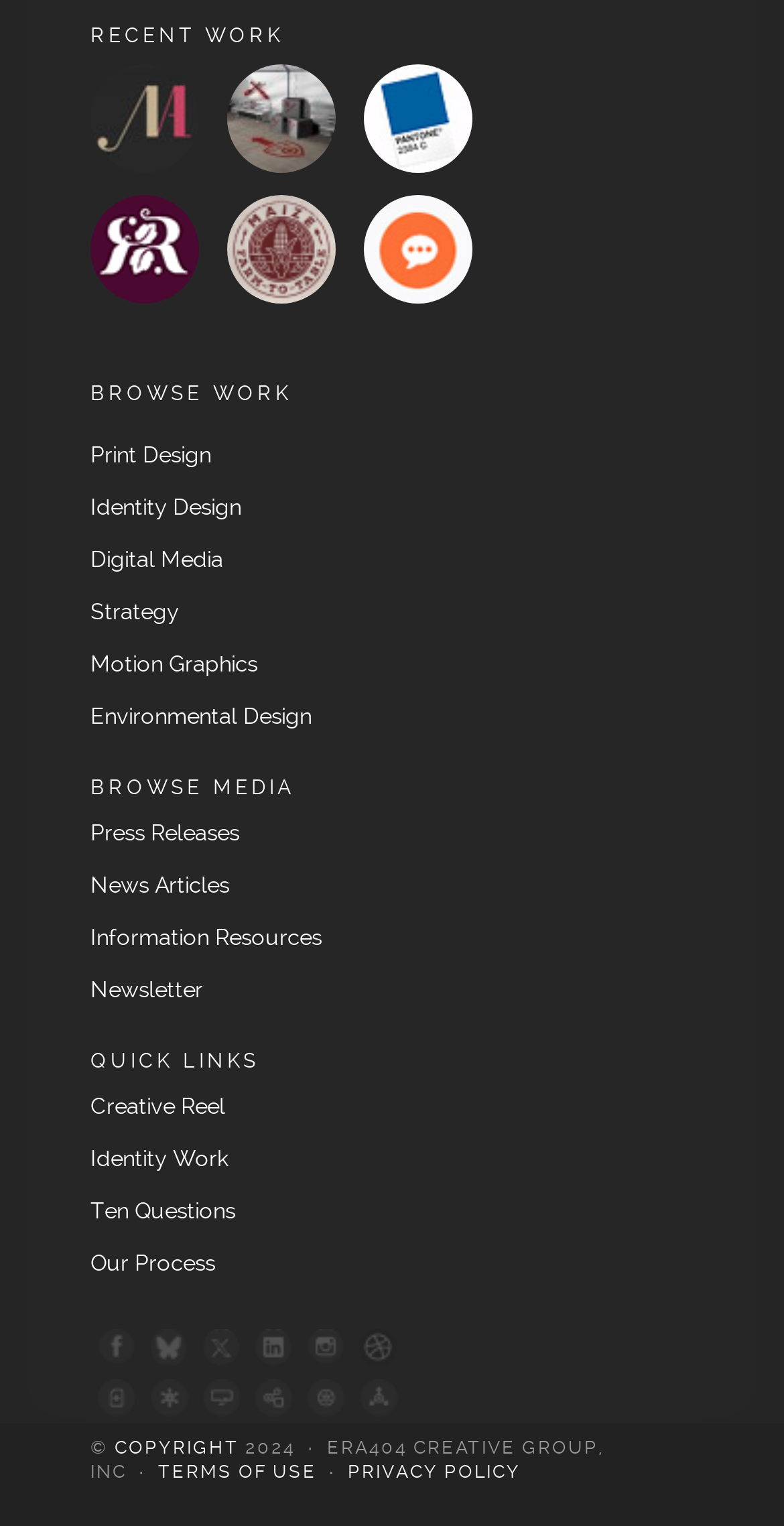What year is mentioned in the copyright information?
Please use the image to provide an in-depth answer to the question.

I looked at the copyright information at the bottom of the page and found that the year mentioned is 2024.